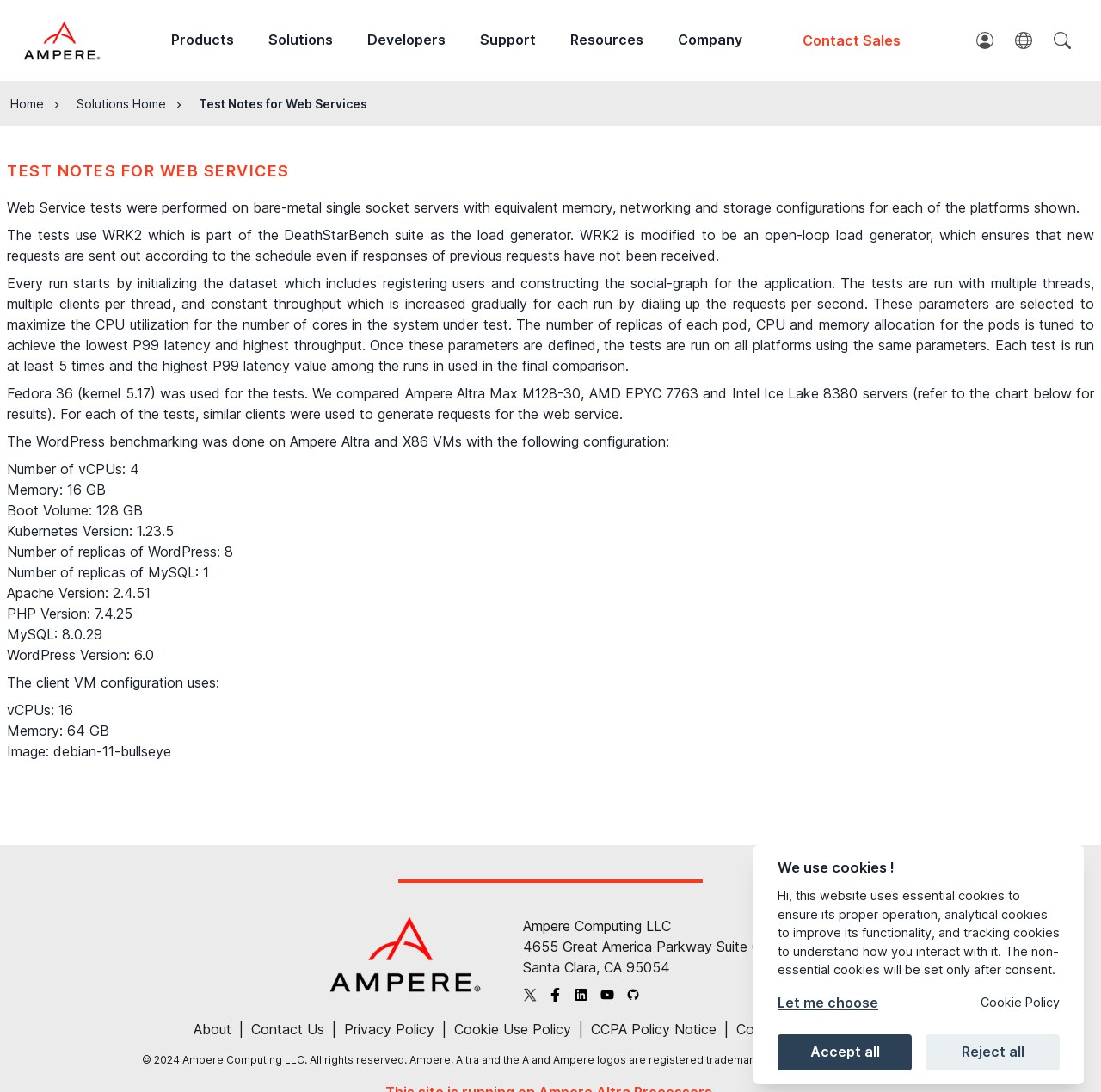Please provide a brief answer to the following inquiry using a single word or phrase:
How many replicas of WordPress were used in the benchmarking?

8